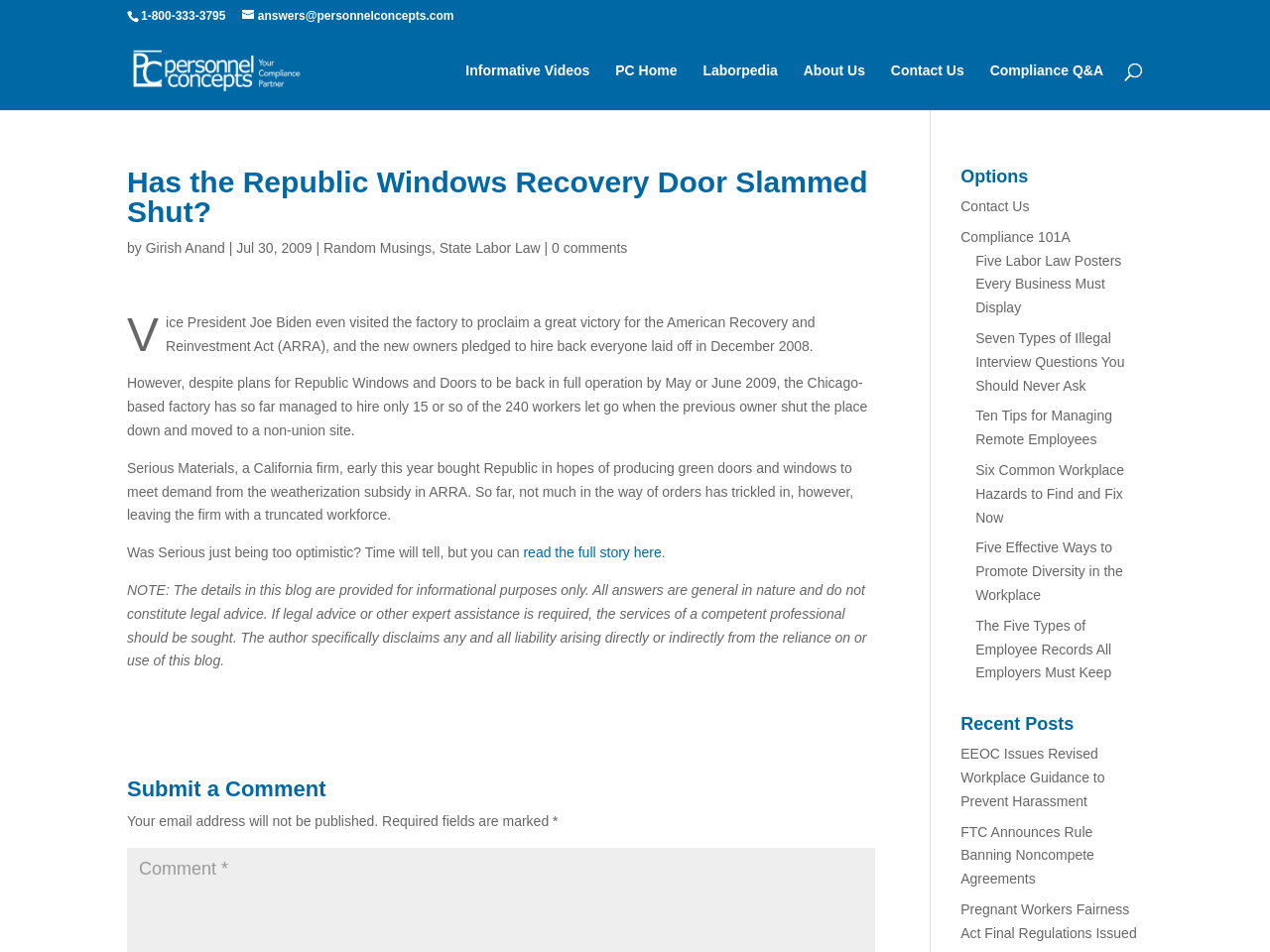Illustrate the webpage thoroughly, mentioning all important details.

This webpage is a blog post titled "Has the Republic Windows Recovery Door Slammed Shut?" on the Personnel Concepts Blog. At the top, there is a navigation bar with links to "Informative Videos", "PC Home", "Laborpedia", "About Us", "Contact Us", and "Compliance Q&A". Below the navigation bar, there is a search box with a label "Search for:".

The main content of the blog post is divided into several sections. The title of the post is followed by the author's name, "Girish Anand", and the date "Jul 30, 2009". There are also links to categories "Random Musings", "State Labor Law", and a comment count "0 comments".

The main article discusses the Republic Windows and Doors factory, which was visited by Vice President Joe Biden to proclaim a great victory for the American Recovery and Reinvestment Act (ARRA). The article explains that despite plans to hire back all the workers laid off in December 2008, the factory has only managed to hire 15 workers so far. The article also mentions that Serious Materials, a California firm, bought Republic Windows and Doors to produce green doors and windows, but has not received many orders.

At the bottom of the article, there is a link to "read the full story here". Below that, there is a section to submit a comment, with a heading "Submit a Comment" and fields to enter a comment and email address.

On the right side of the page, there are two sections: "Options" and "Recent Posts". The "Options" section has links to "Contact Us", "Compliance 101A", and several labor law-related articles. The "Recent Posts" section has links to several recent blog posts, including "EEOC Issues Revised Workplace Guidance to Prevent Harassment", "FTC Announces Rule Banning Noncompete Agreements", and "Pregnant Workers Fairness Act Final Regulations Issued".